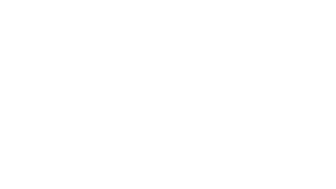What is the game about?
Please answer the question with a single word or phrase, referencing the image.

Physics-based puzzles